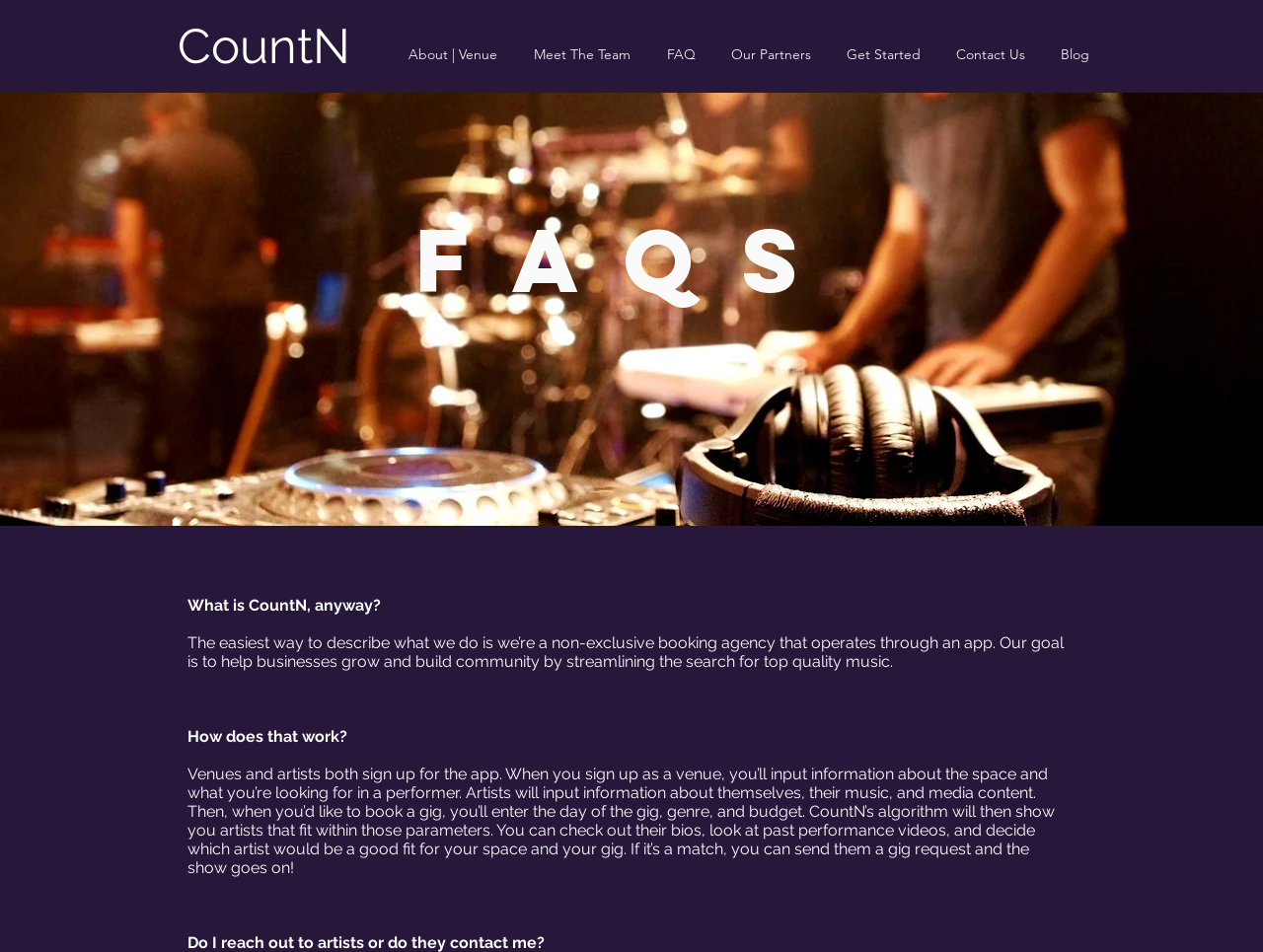Offer a meticulous description of the webpage's structure and content.

The webpage is about FAQs for venues on the CountN platform. At the top left, there is a link to the CountN homepage. To the right of it, there is a navigation menu labeled "Site" that contains links to various pages, including "About | Venue", "Meet The Team", "FAQ", "Our Partners", "Get Started", "Contact Us", and "Blog".

Below the navigation menu, there is a heading that reads "faqs". Underneath it, there are several sections of text that answer frequently asked questions about CountN. The first question is "What is CountN, anyway?" and it is followed by a brief description of the platform. The next question is "How does that work?" and it is answered with a detailed explanation of how venues and artists use the app to find and book gigs.

The text sections are arranged vertically, with each question and answer pair stacked on top of the previous one. The text is positioned near the left edge of the page, with a significant amount of whitespace to the right. There are no images on the page.